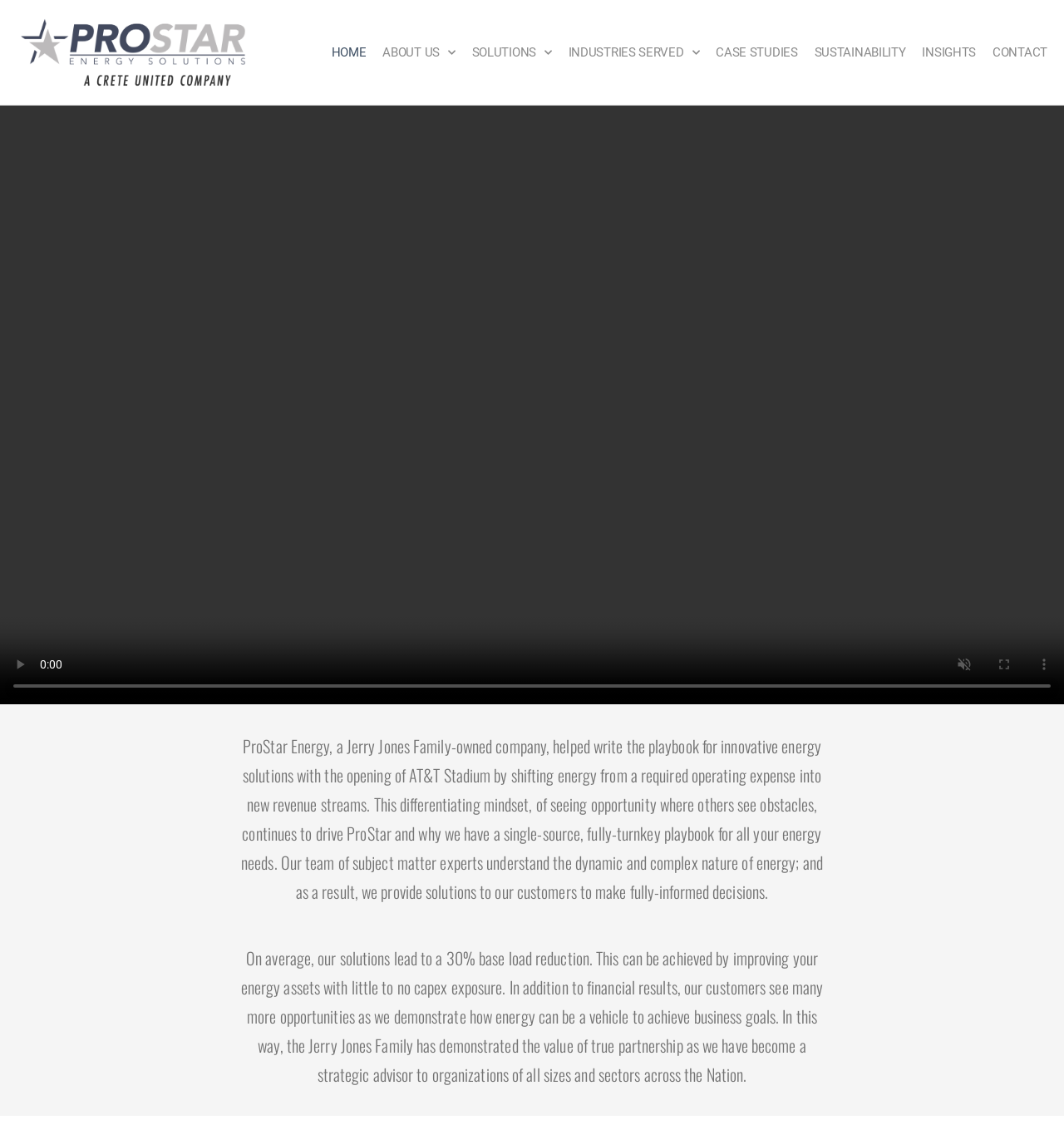Bounding box coordinates are given in the format (top-left x, top-left y, bottom-right x, bottom-right y). All values should be floating point numbers between 0 and 1. Provide the bounding box coordinate for the UI element described as: Headphones

None